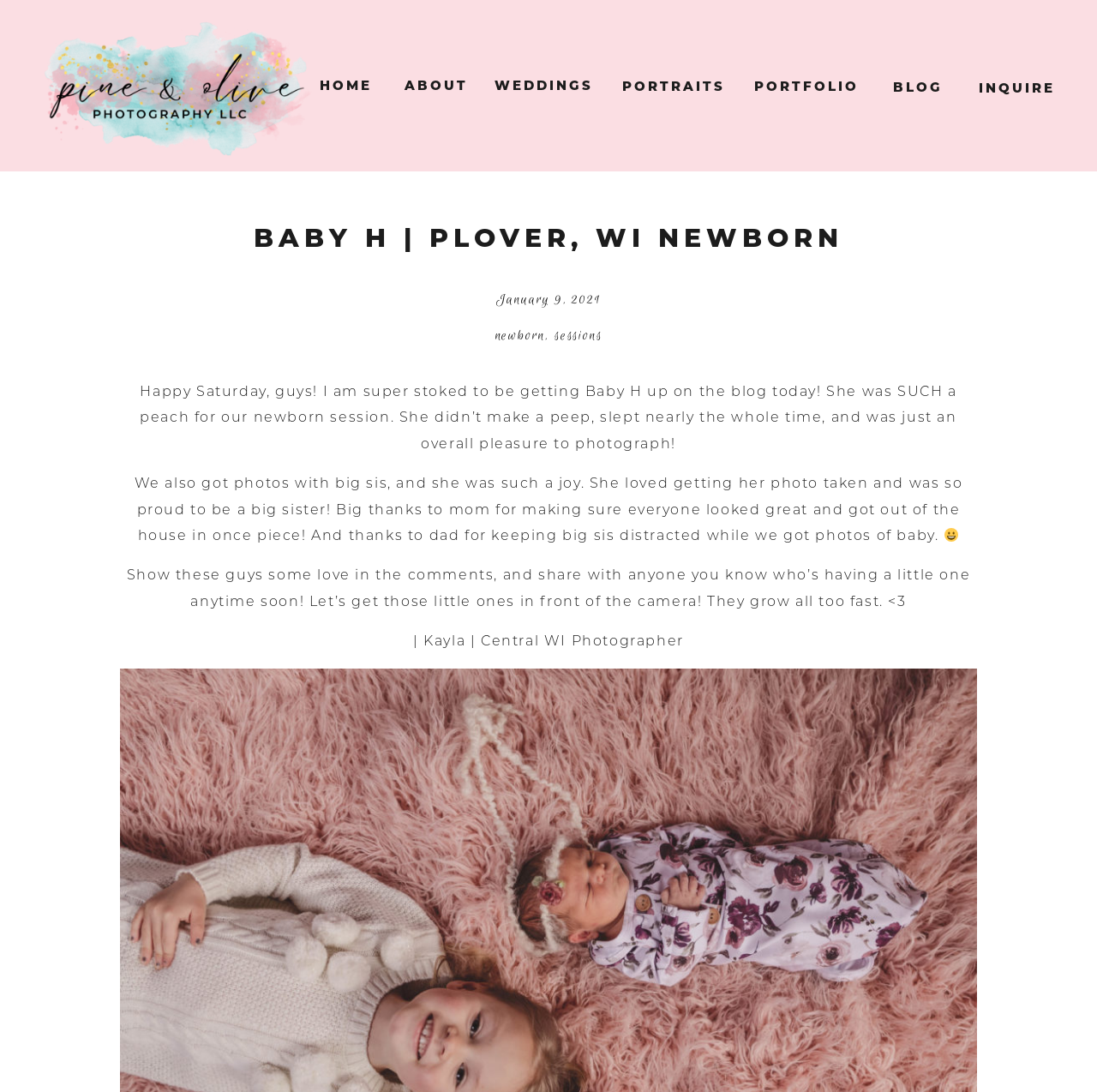Please identify the bounding box coordinates of the area that needs to be clicked to fulfill the following instruction: "Go to the ABOUT page."

[0.369, 0.071, 0.427, 0.086]